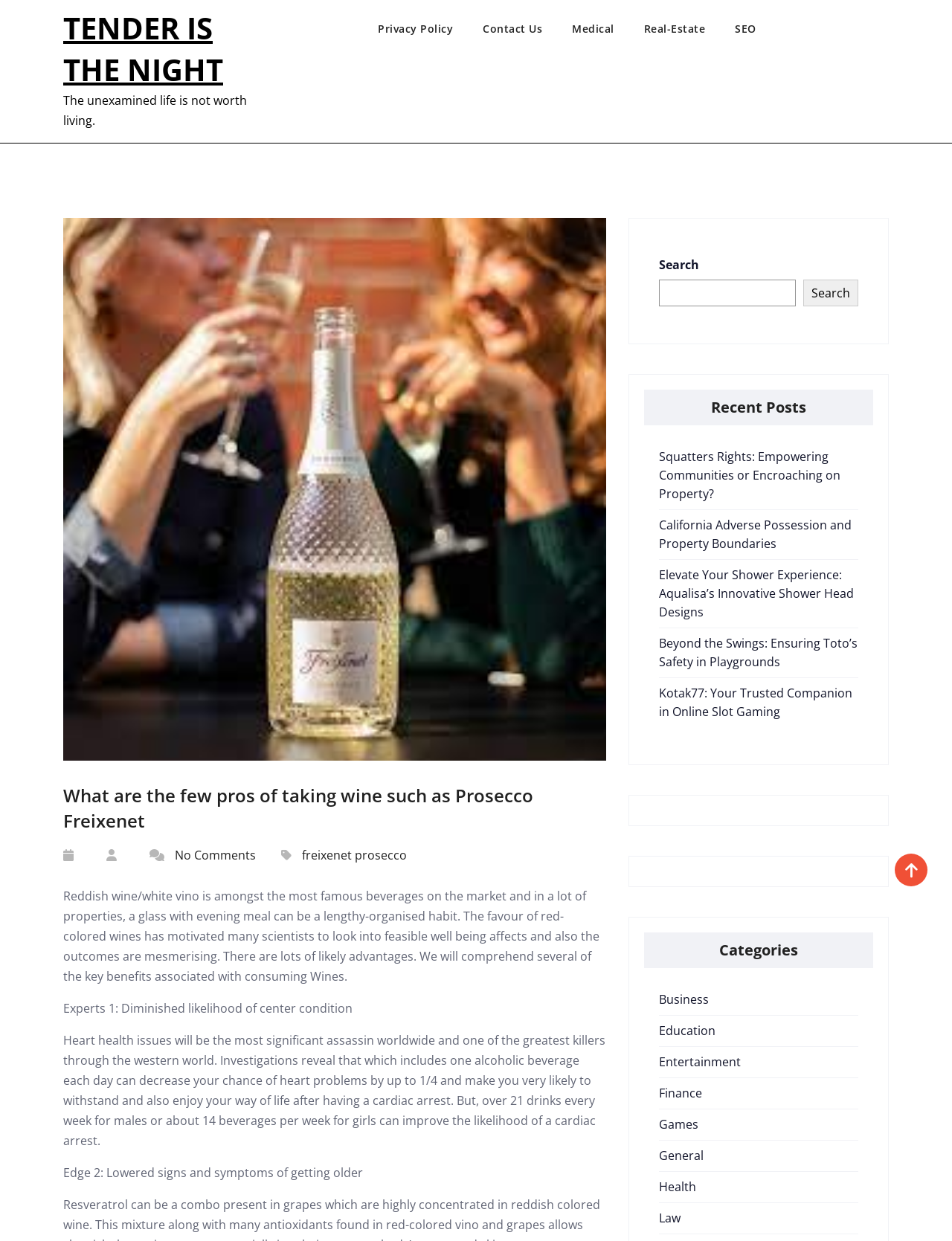Specify the bounding box coordinates of the element's region that should be clicked to achieve the following instruction: "View recent posts". The bounding box coordinates consist of four float numbers between 0 and 1, in the format [left, top, right, bottom].

[0.677, 0.314, 0.917, 0.343]